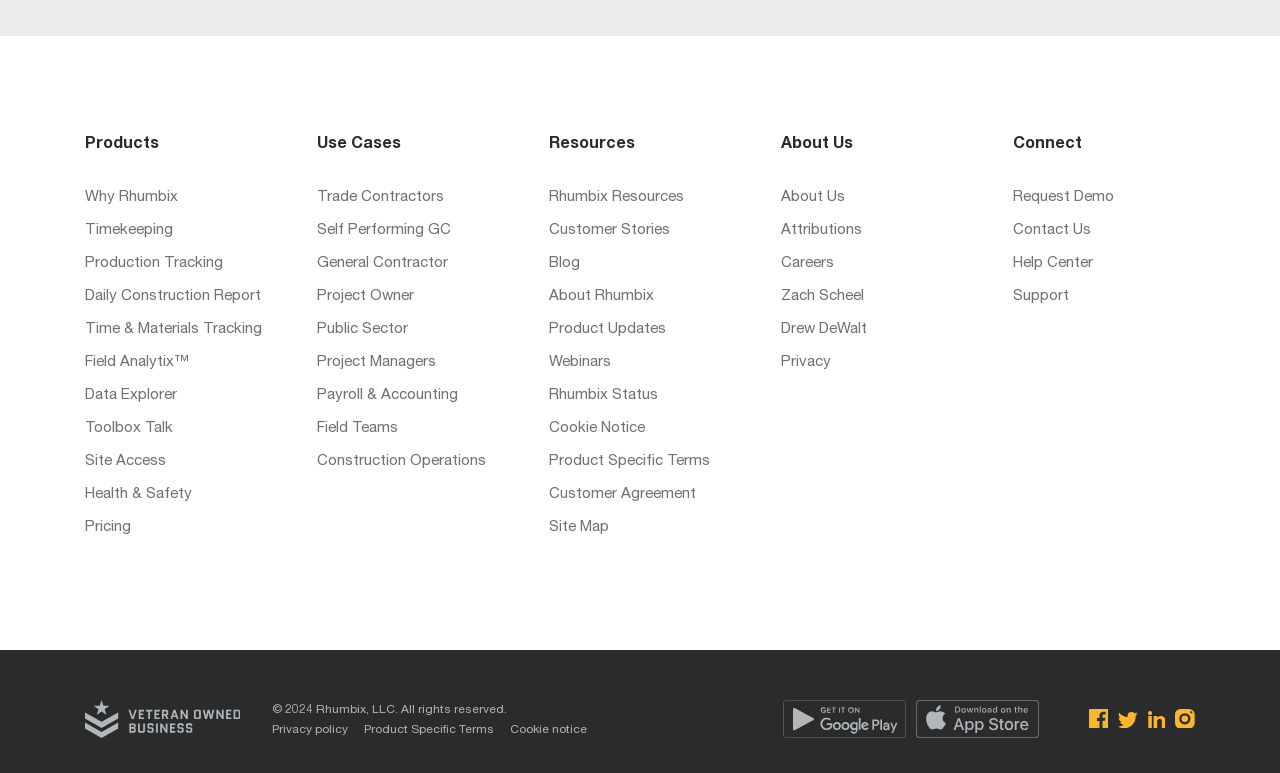Provide a brief response in the form of a single word or phrase:
What is the purpose of the 'Connect' section?

To get in touch with the company